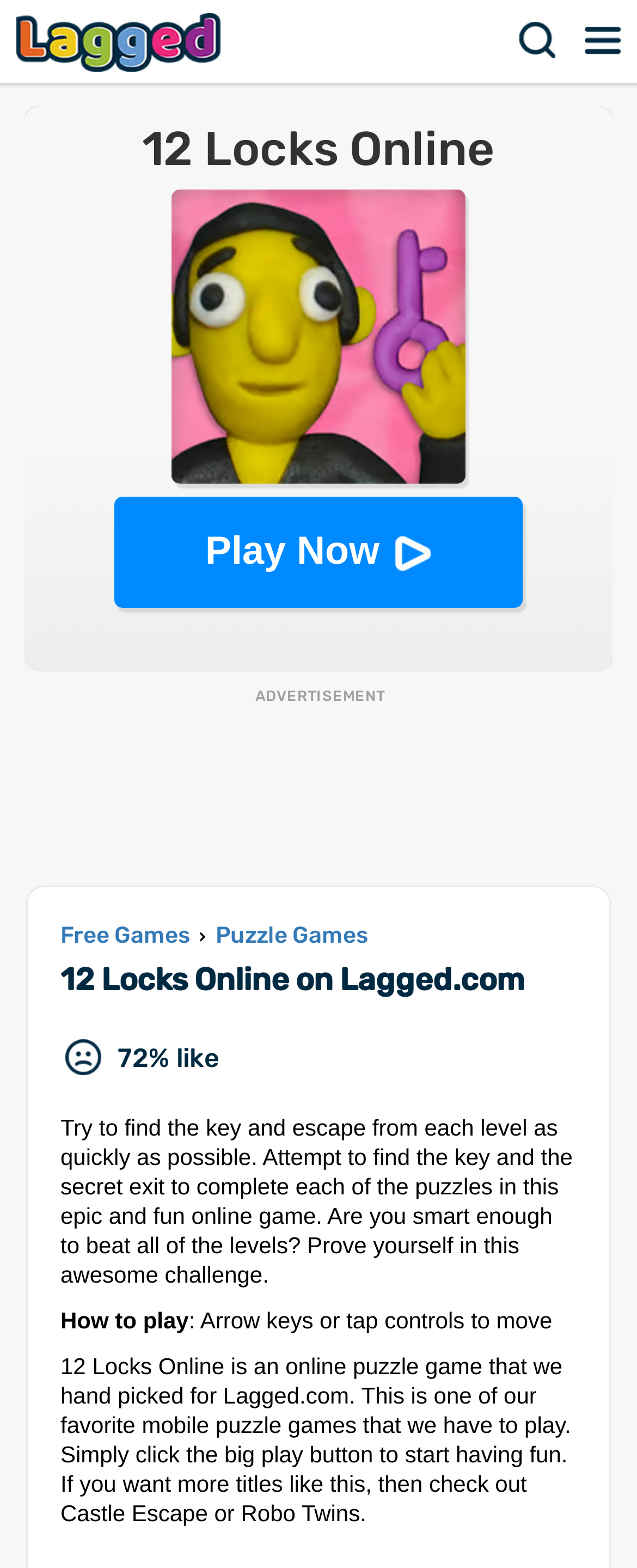Provide the bounding box coordinates of the HTML element described as: "Home". The bounding box coordinates should be four float numbers between 0 and 1, i.e., [left, top, right, bottom].

None